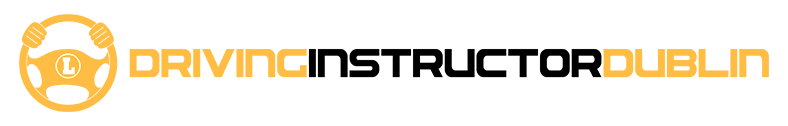Using details from the image, please answer the following question comprehensively:
What is the shape of the graphic in the logo?

The logo combines a stylized steering wheel graphic with bold text, conveying professionalism and approachability, and aiming to instill confidence in prospective students seeking quality driving lessons in Dublin.